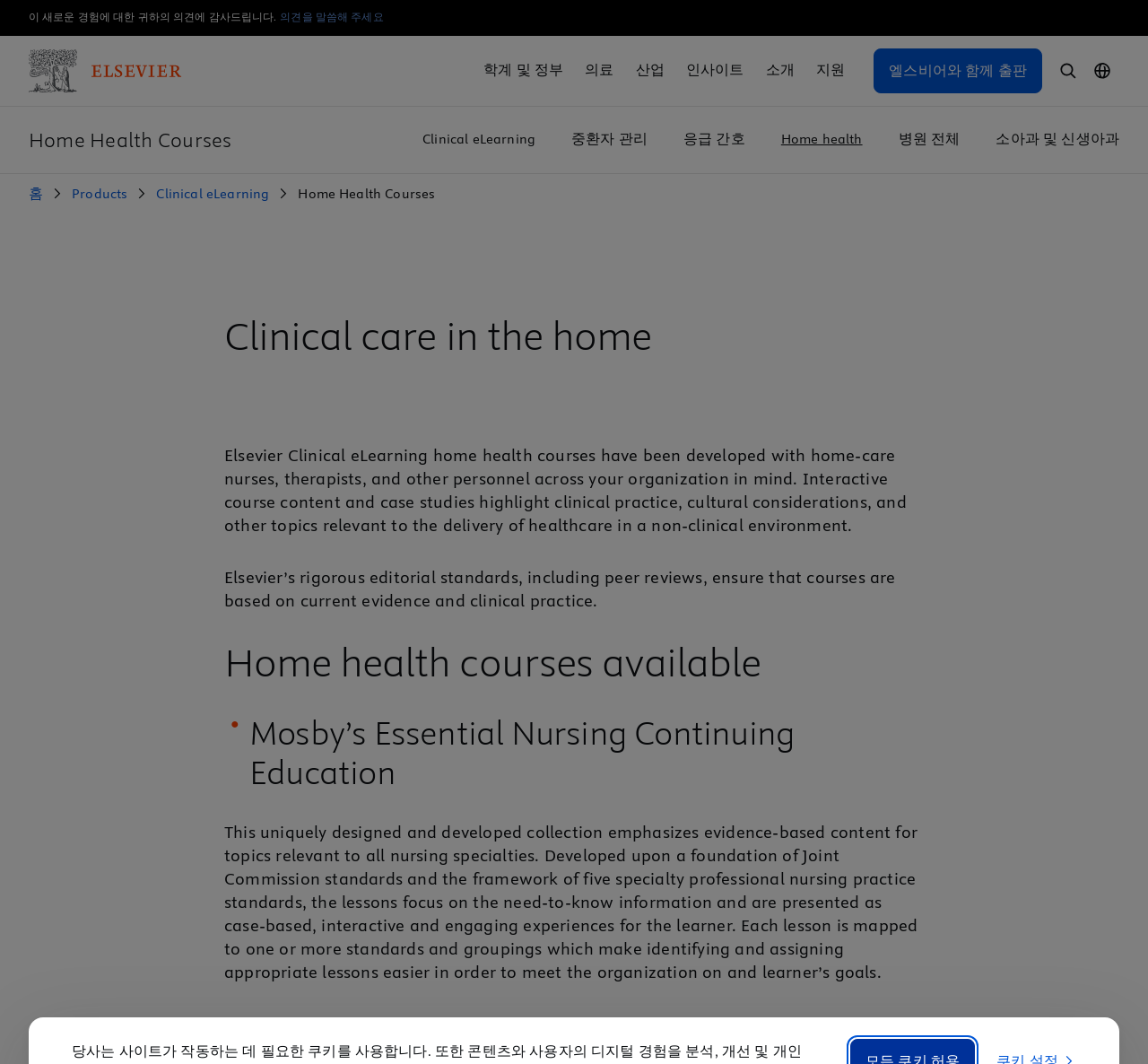What is the name of the company logo?
Based on the image, answer the question with a single word or brief phrase.

Elsevier